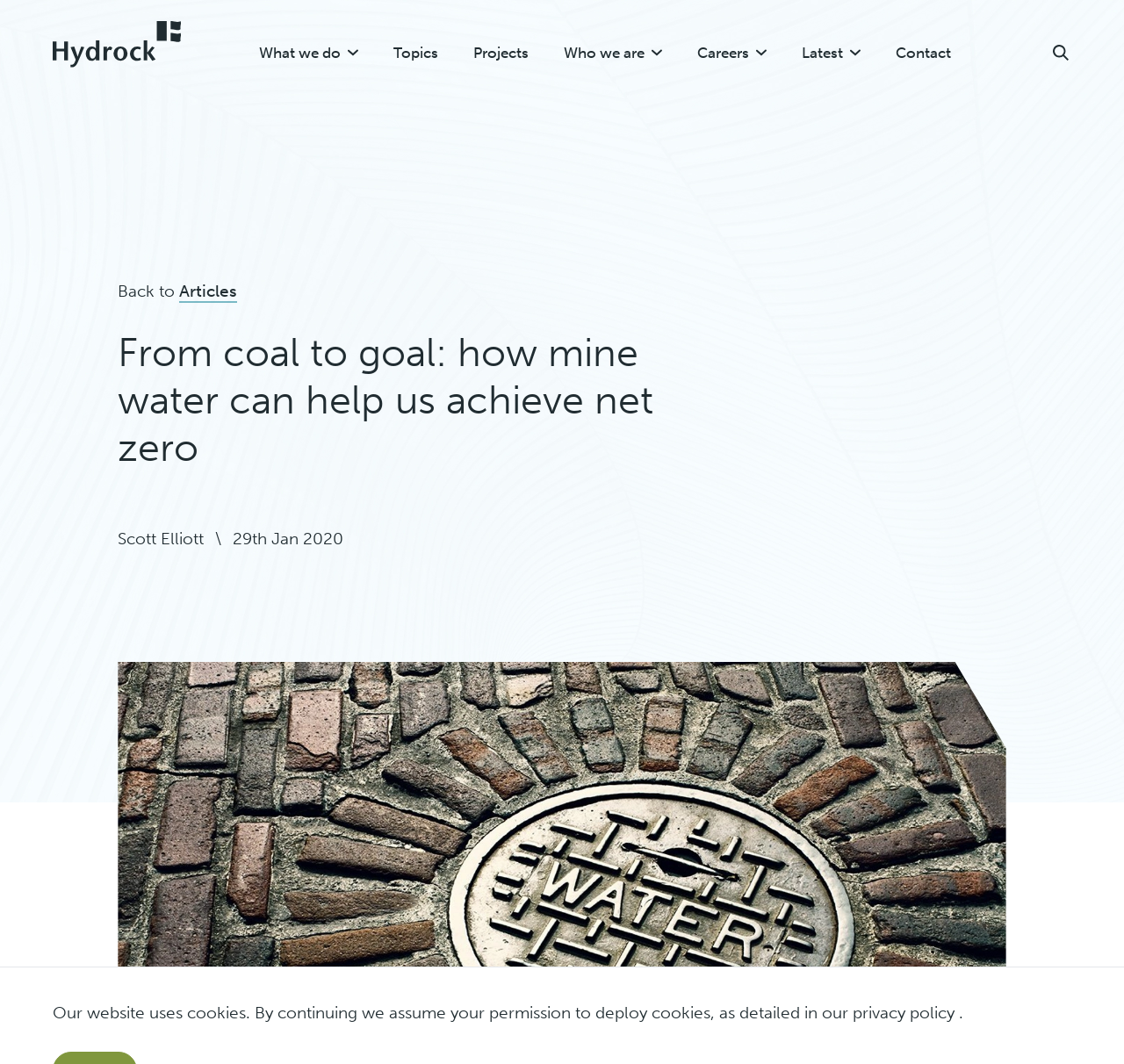Please reply to the following question using a single word or phrase: 
What is the company name?

Hydrock